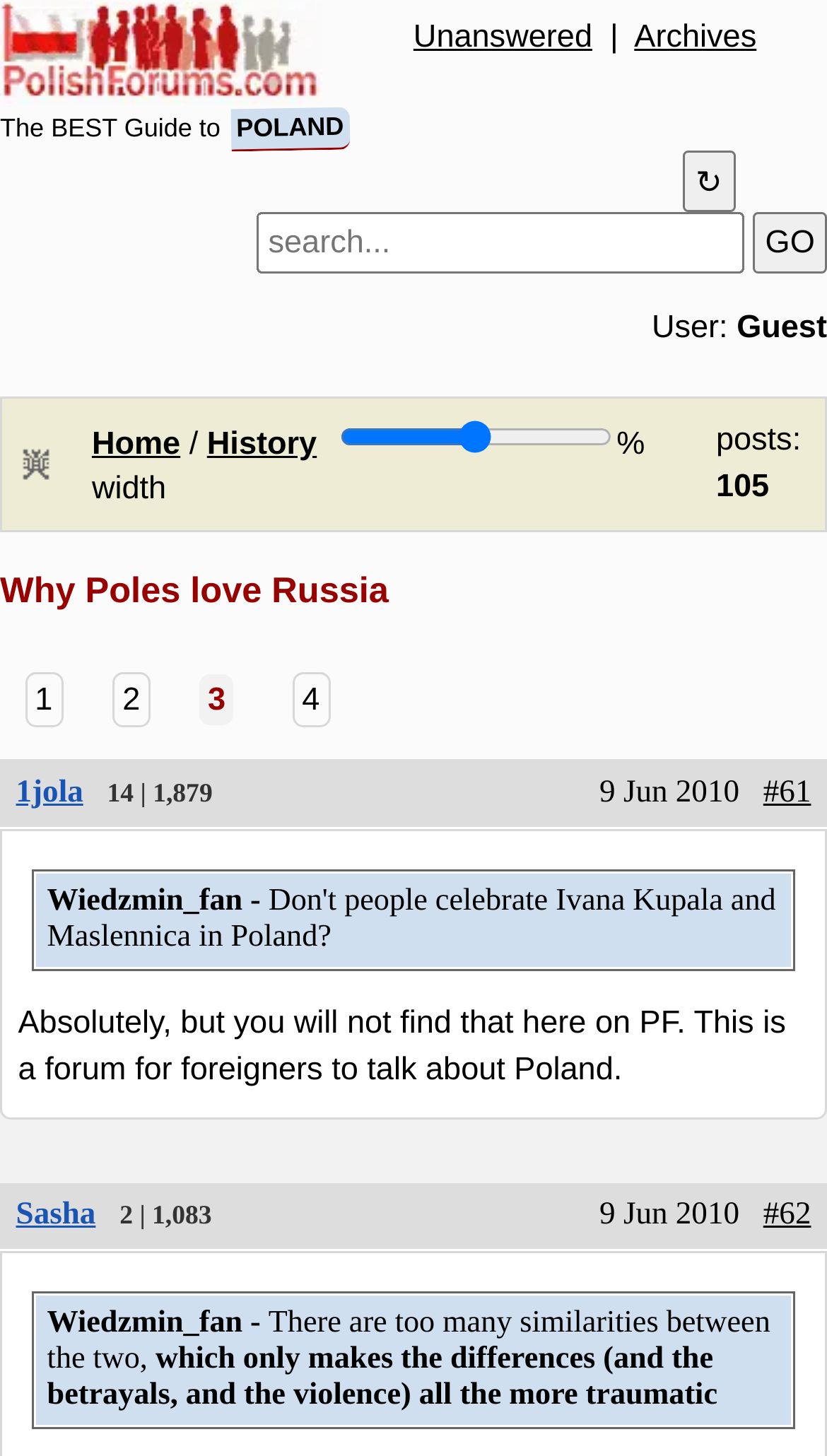Please determine the bounding box coordinates for the element with the description: "title="Find on page" value="↻"".

[0.826, 0.103, 0.889, 0.146]